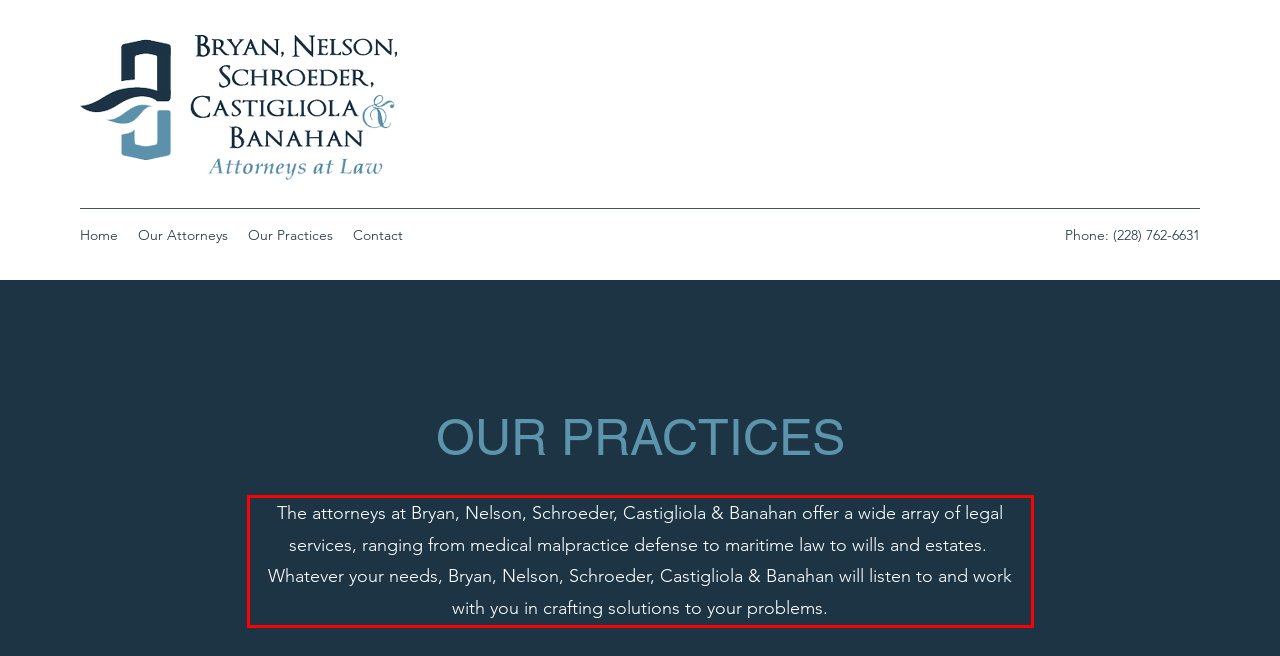Please examine the screenshot of the webpage and read the text present within the red rectangle bounding box.

The attorneys at Bryan, Nelson, Schroeder, Castigliola & Banahan offer a wide array of legal services, ranging from medical malpractice defense to maritime law to wills and estates. Whatever your needs, Bryan, Nelson, Schroeder, Castigliola & Banahan will listen to and work with you in crafting solutions to your problems.